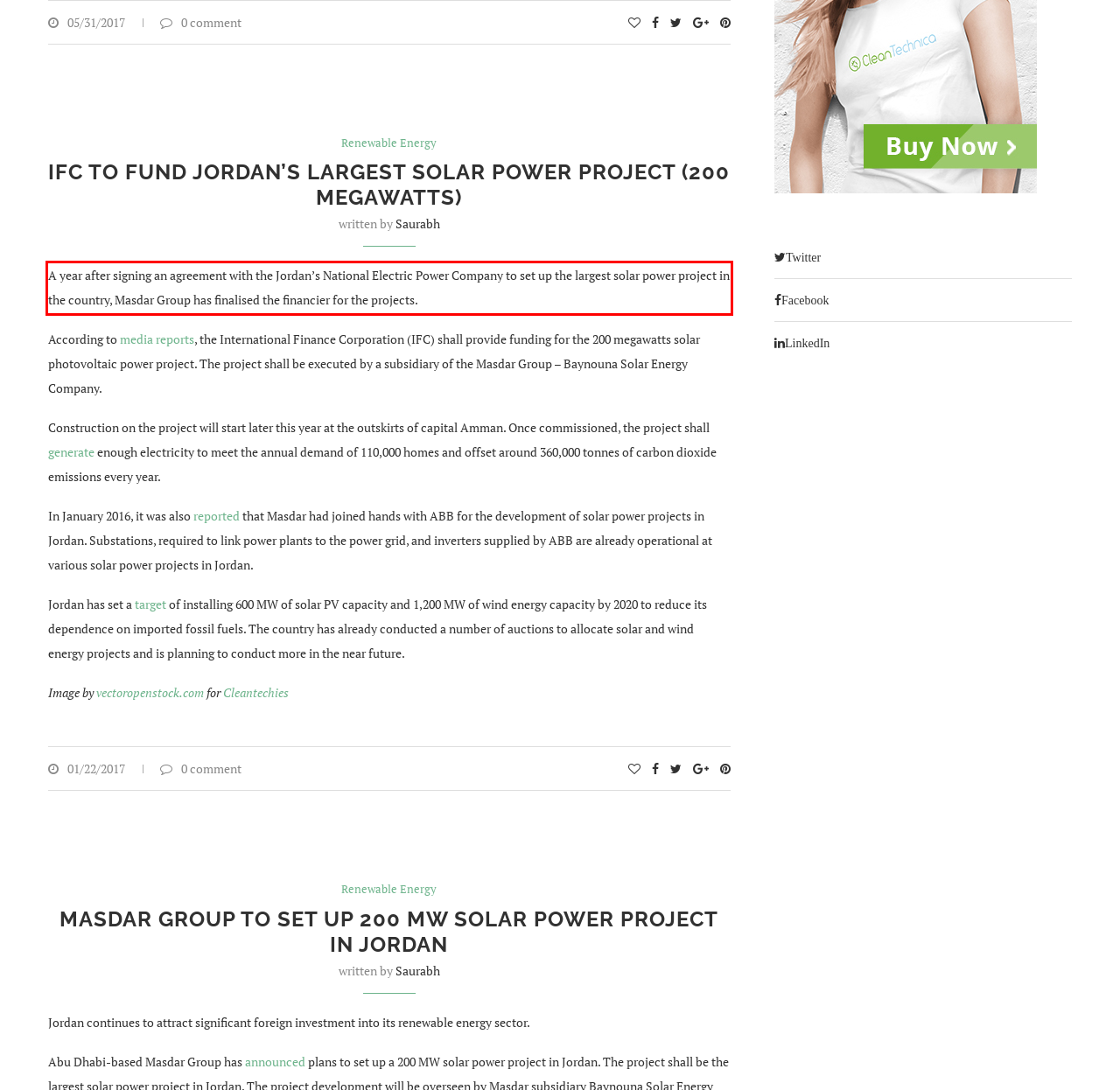You are given a screenshot of a webpage with a UI element highlighted by a red bounding box. Please perform OCR on the text content within this red bounding box.

A year after signing an agreement with the Jordan’s National Electric Power Company to set up the largest solar power project in the country, Masdar Group has finalised the financier for the projects.